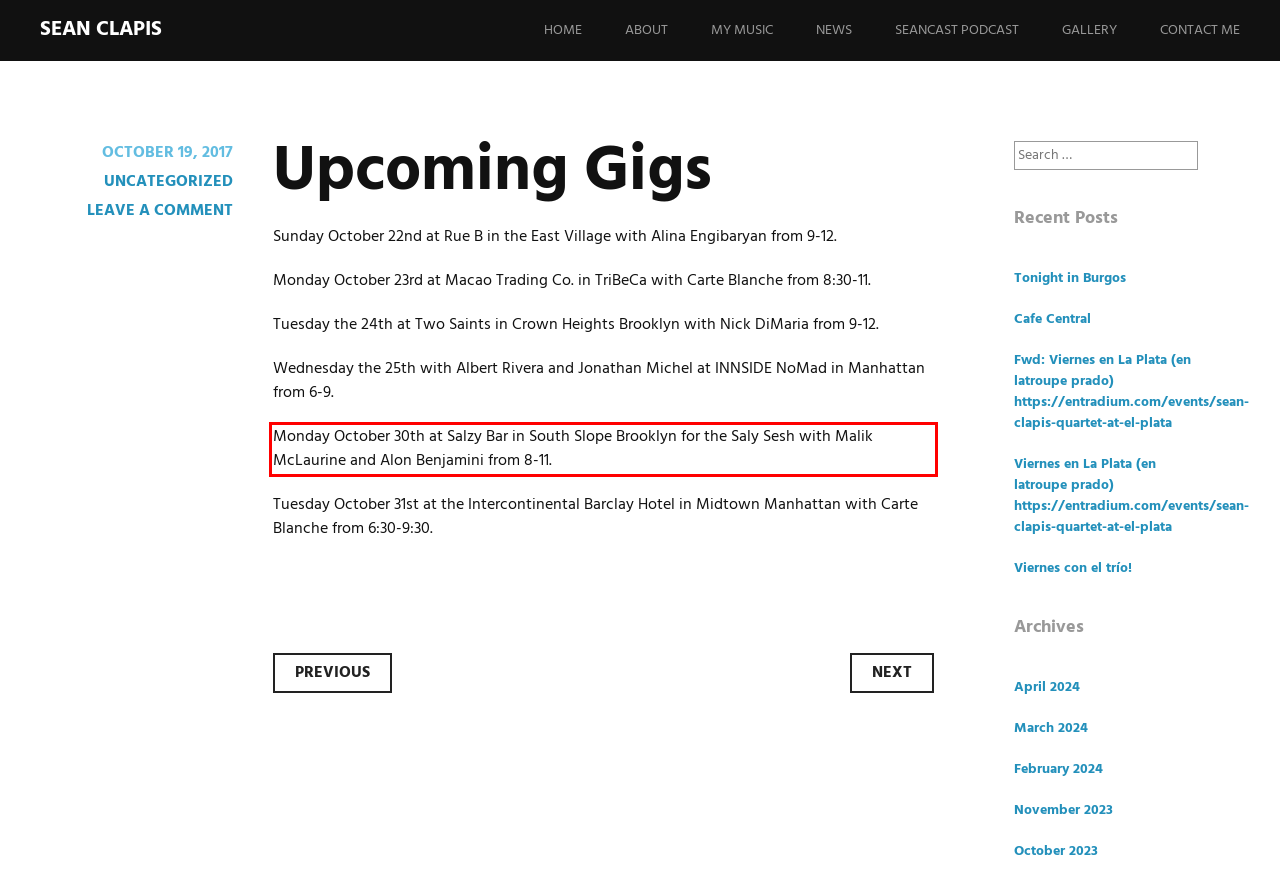Identify and transcribe the text content enclosed by the red bounding box in the given screenshot.

Monday October 30th at Salzy Bar in South Slope Brooklyn for the Saly Sesh with Malik McLaurine and Alon Benjamini from 8-11.